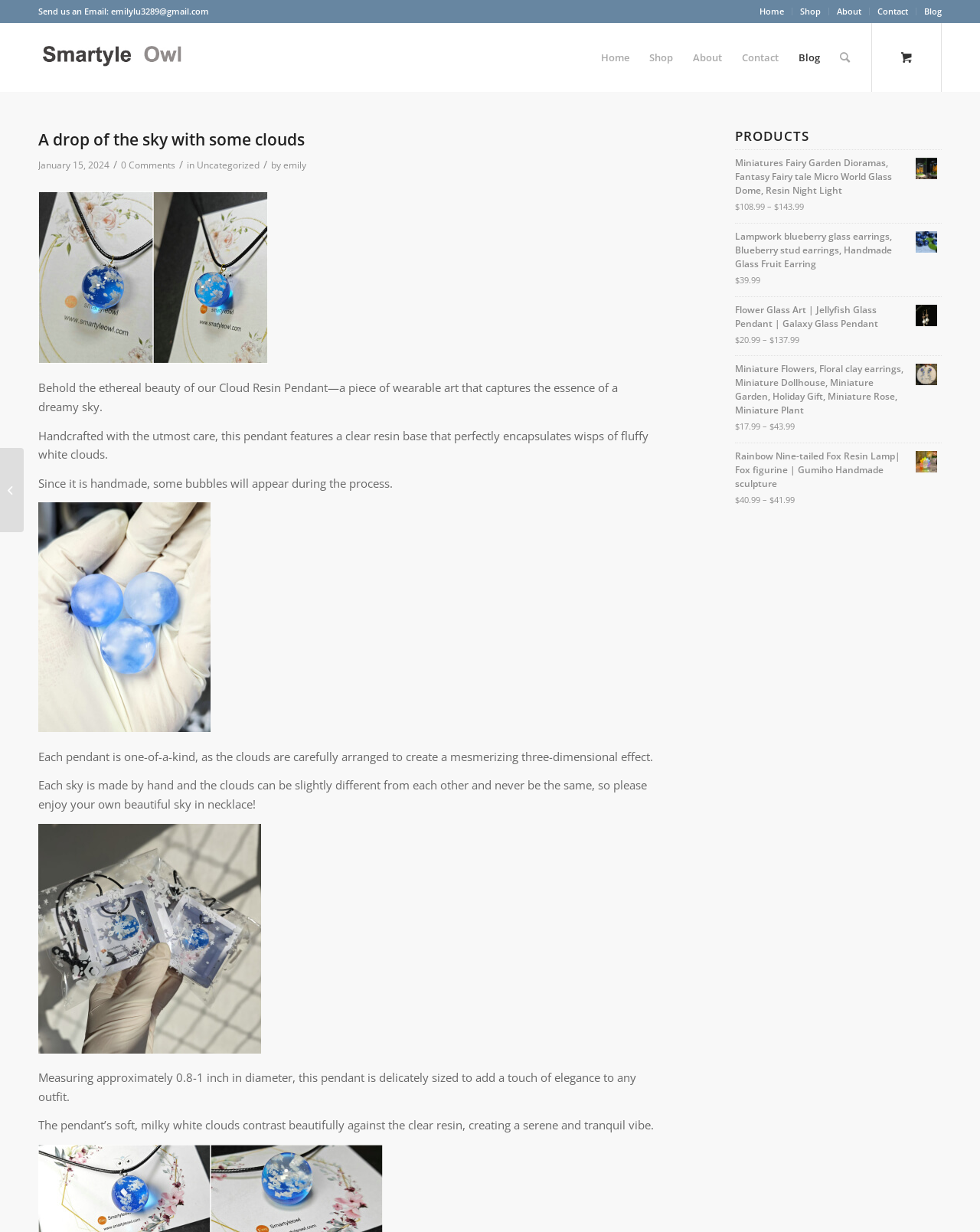What is the price range of the products listed?
Carefully examine the image and provide a detailed answer to the question.

After analyzing the webpage, I found that the prices of the products listed range from $17.99 to $143.99, indicating a diverse range of prices for the different products.